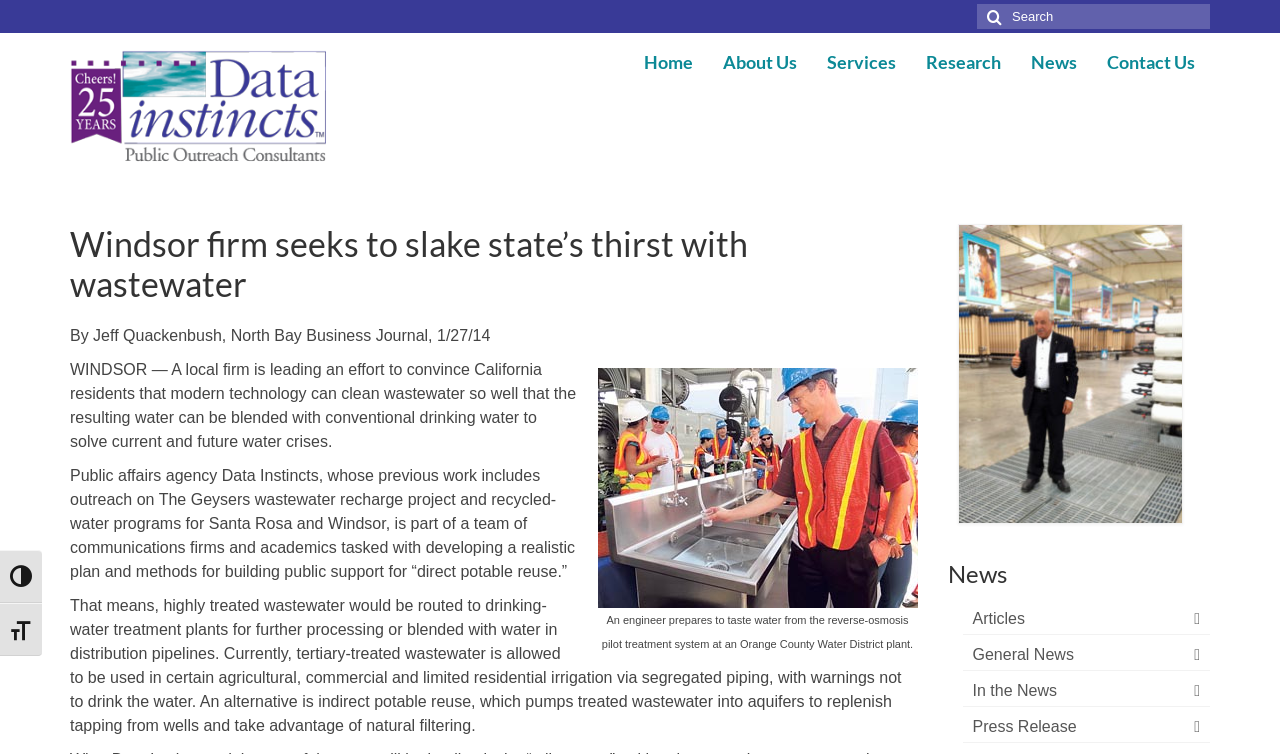Please find and report the bounding box coordinates of the element to click in order to perform the following action: "Visit Data Instincts homepage". The coordinates should be expressed as four float numbers between 0 and 1, in the format [left, top, right, bottom].

[0.055, 0.057, 0.26, 0.231]